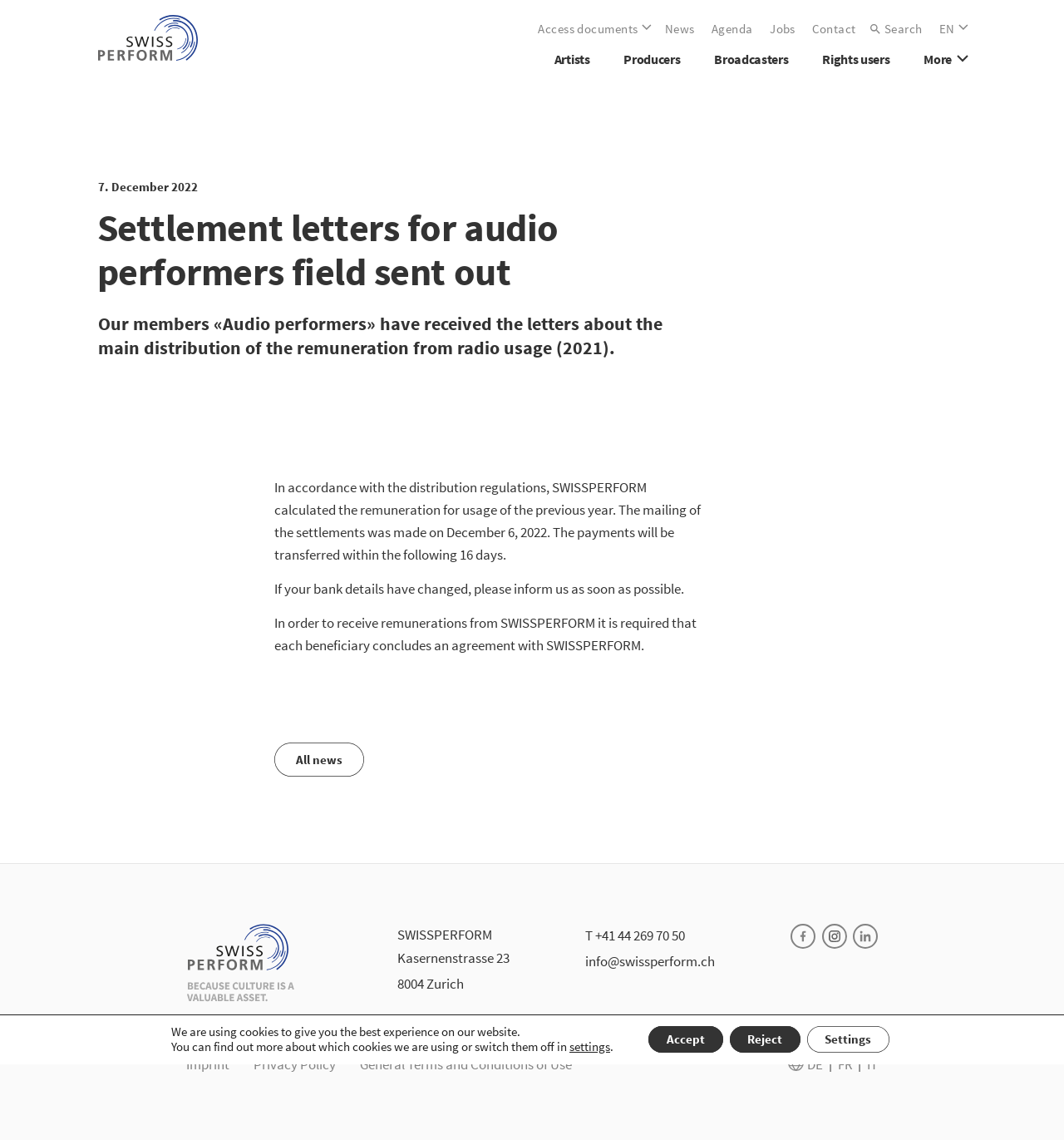What is required to receive remunerations from SWISSPERFORM?
Use the screenshot to answer the question with a single word or phrase.

An agreement with SWISSPERFORM